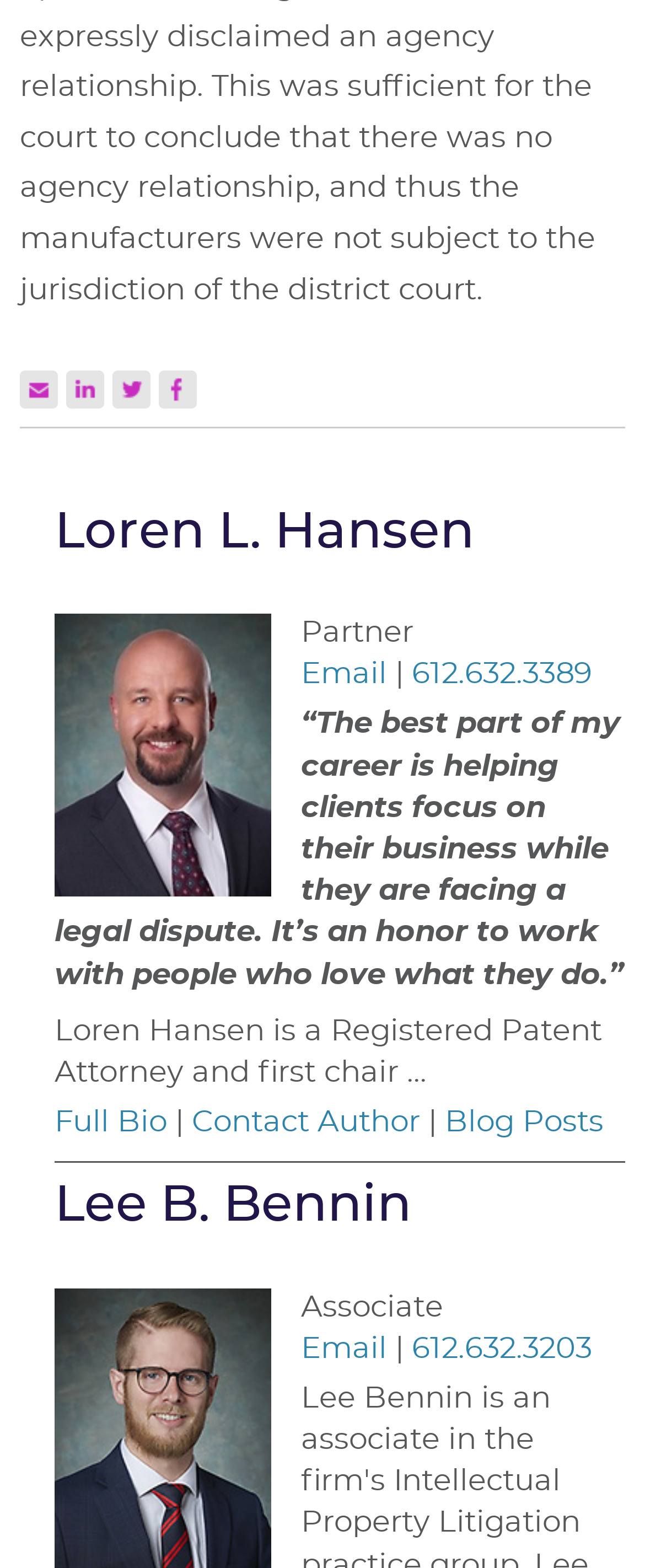What is the profession of Loren L. Hansen?
Answer the question with just one word or phrase using the image.

Patent Attorney